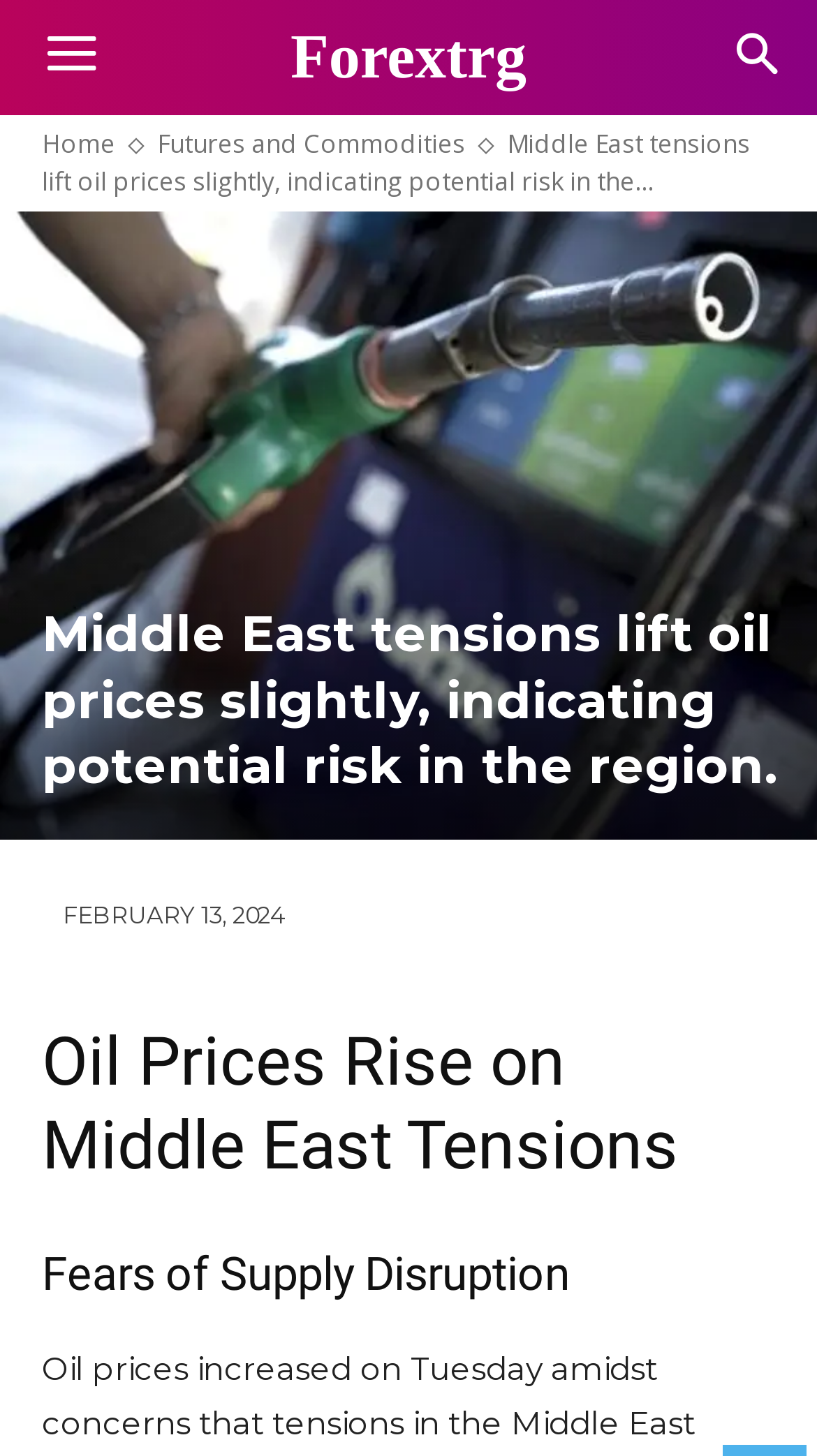What is the potential risk mentioned in the news?
Based on the image, respond with a single word or phrase.

Supply Disruption